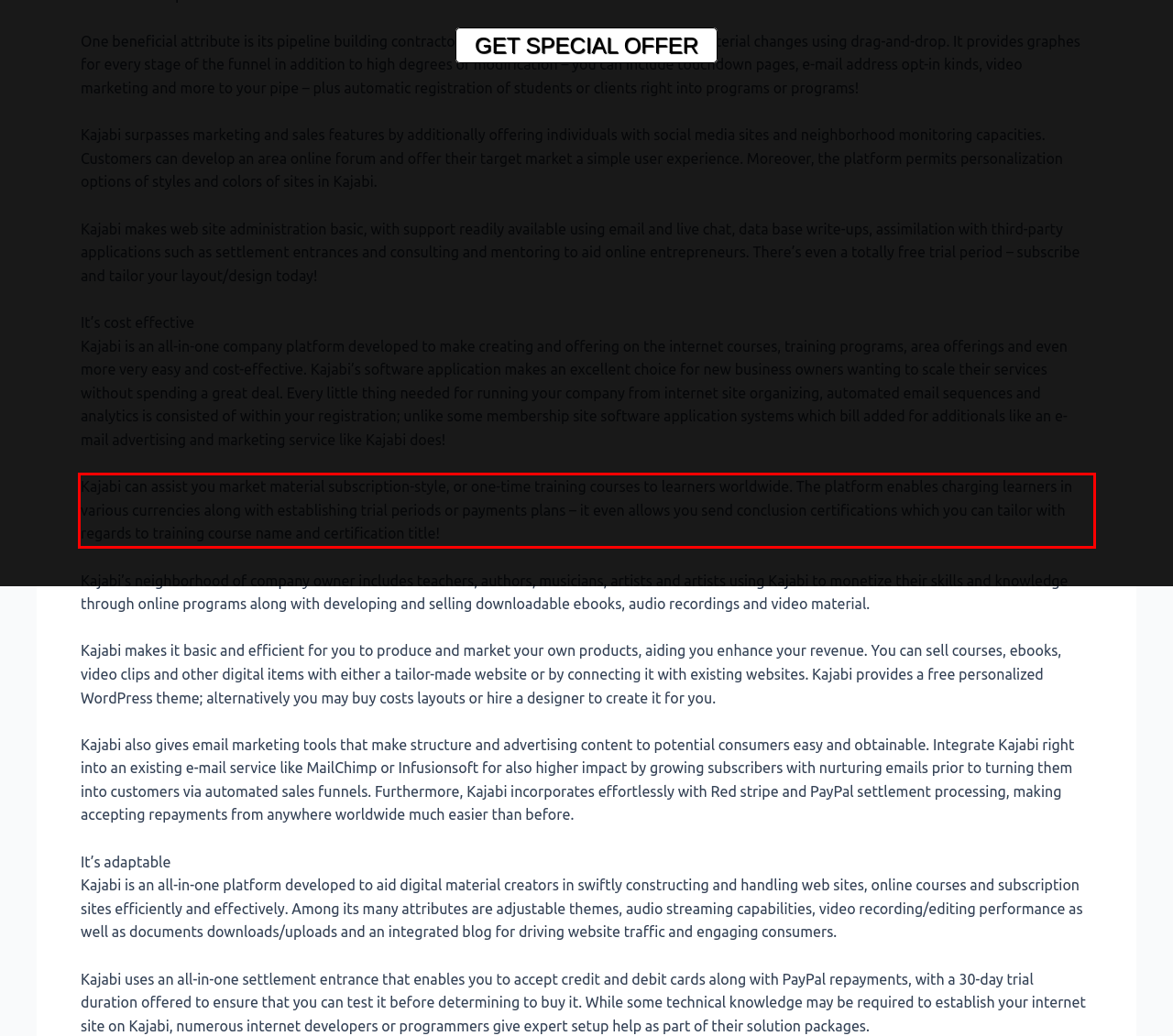With the provided screenshot of a webpage, locate the red bounding box and perform OCR to extract the text content inside it.

Kajabi can assist you market material subscription-style, or one-time training courses to learners worldwide. The platform enables charging learners in various currencies along with establishing trial periods or payments plans – it even allows you send conclusion certifications which you can tailor with regards to training course name and certification title!